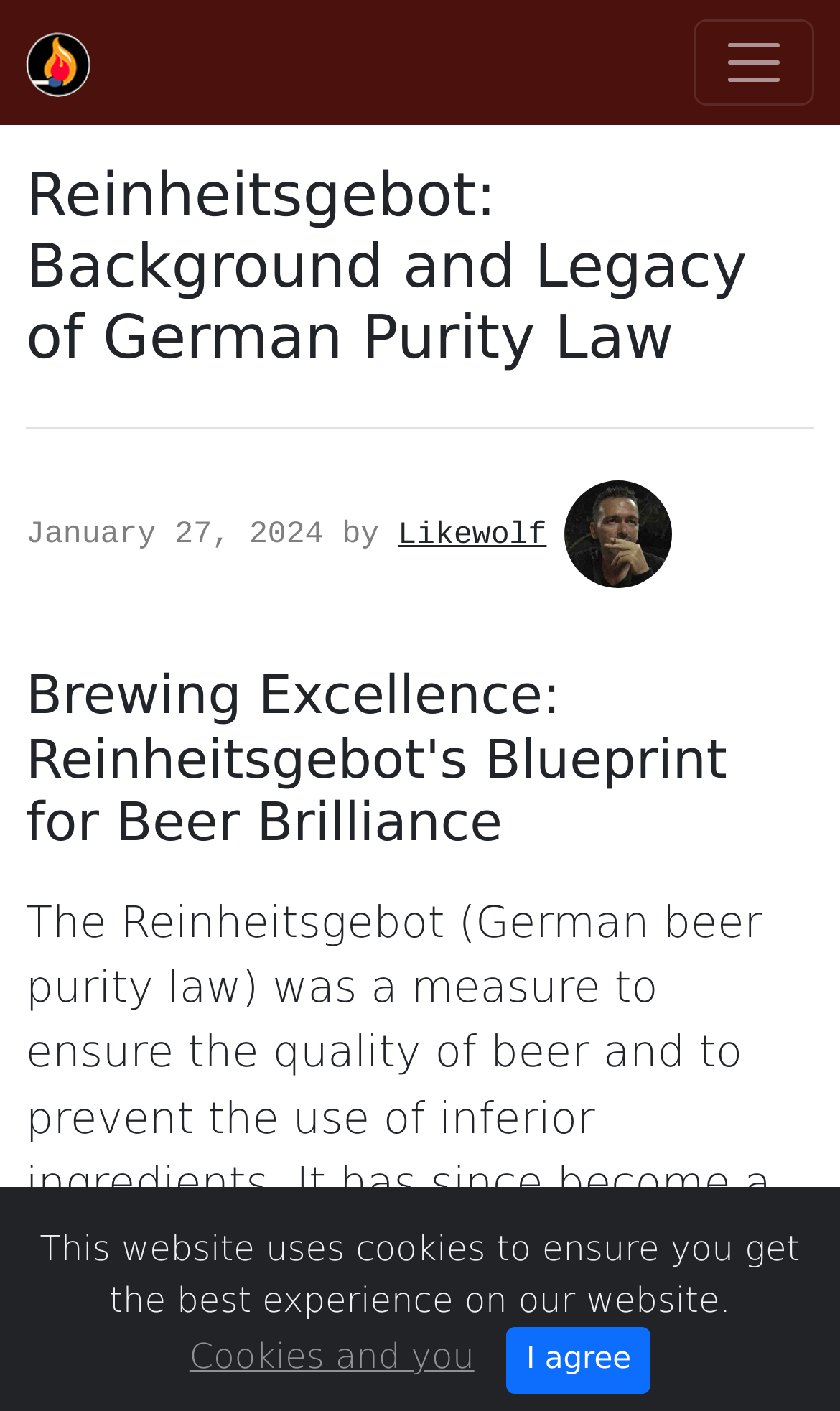Given the element description "alt="Likewolf Avatar" title="Likewolf Avatar"", identify the bounding box of the corresponding UI element.

[0.031, 0.012, 0.108, 0.076]